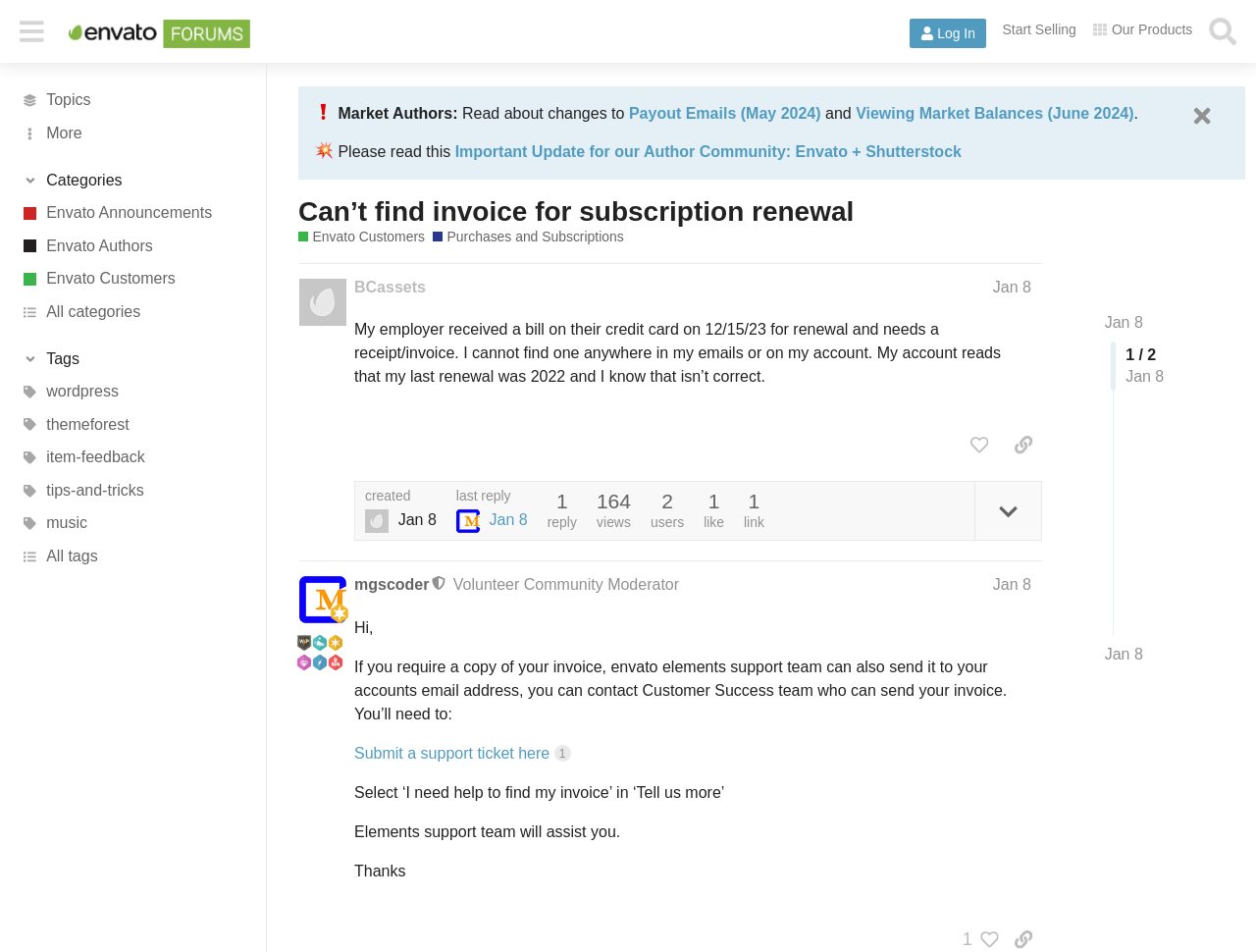Please identify the bounding box coordinates of the element that needs to be clicked to perform the following instruction: "Click on the 'Log In' button".

[0.724, 0.019, 0.785, 0.05]